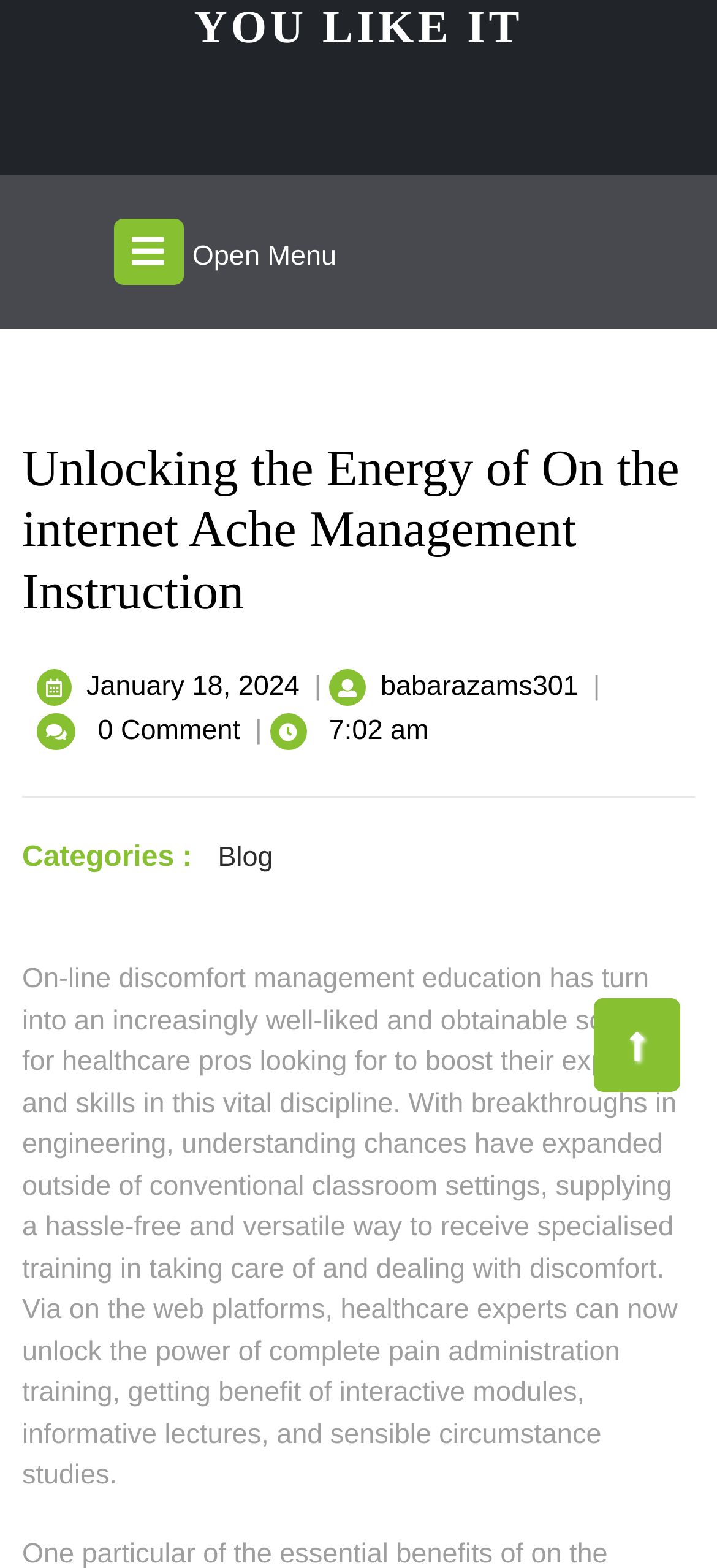What is the time of posting the article?
Please answer using one word or phrase, based on the screenshot.

7:02 am